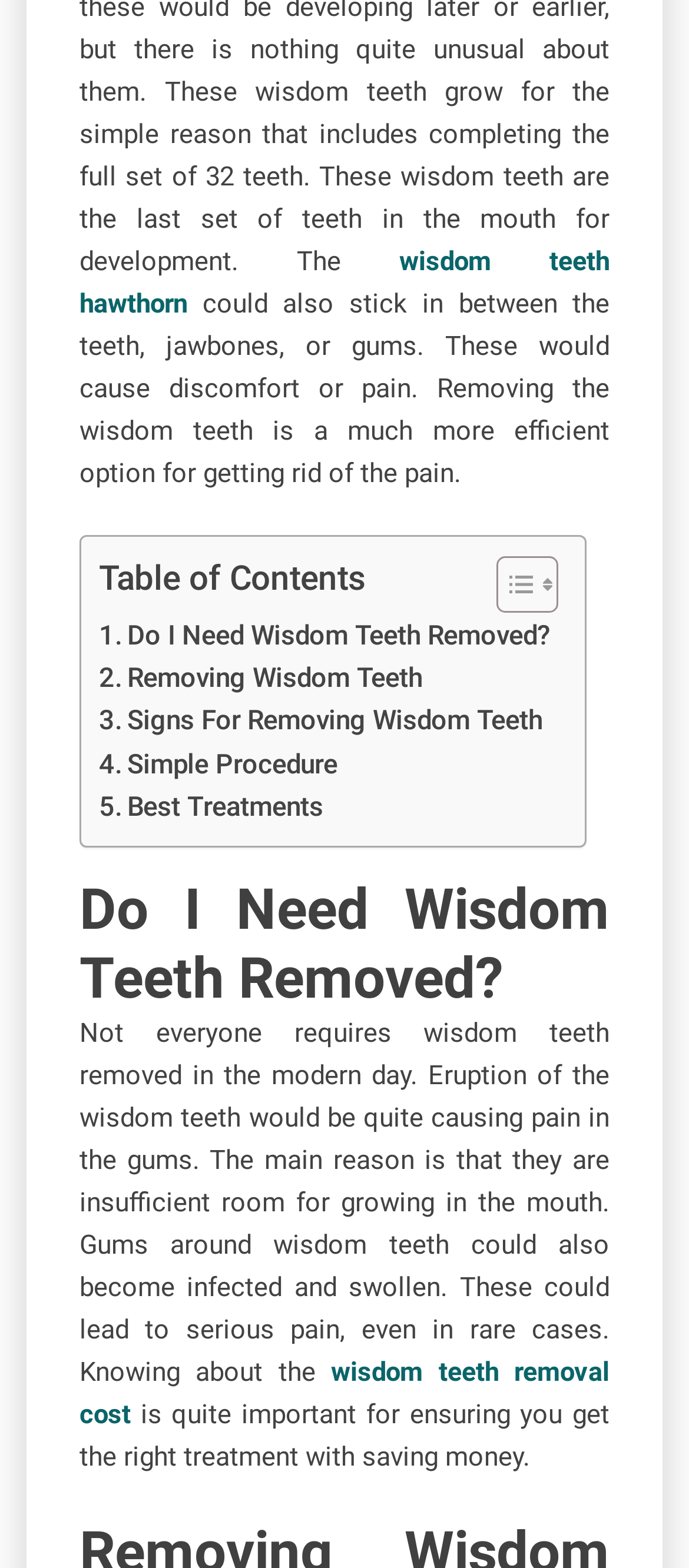Provide a thorough and detailed response to the question by examining the image: 
What is the purpose of knowing about wisdom teeth removal cost?

According to the webpage, knowing about wisdom teeth removal cost is quite important for ensuring you get the right treatment with saving money.